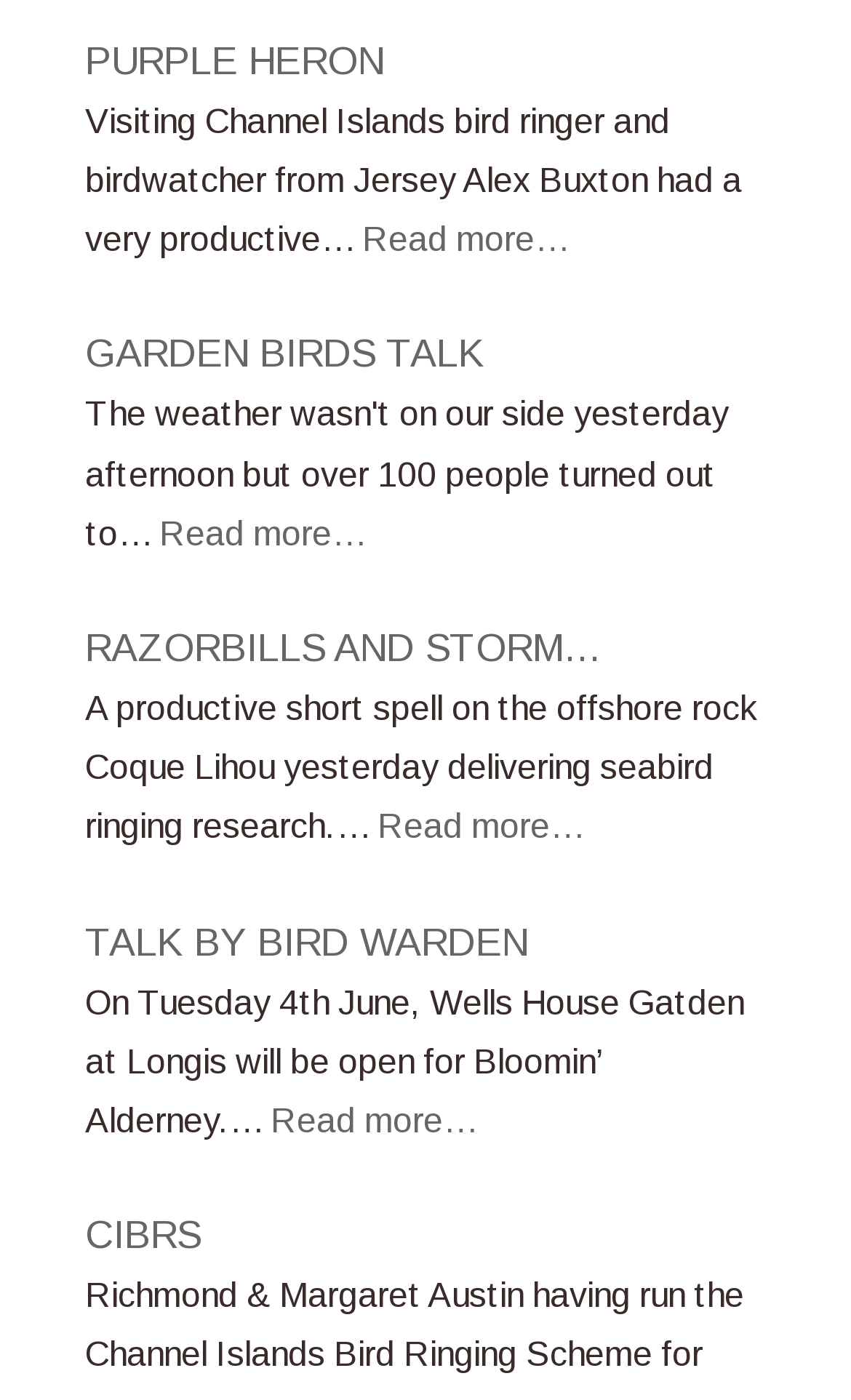What is the location mentioned in the third article?
Answer the question in as much detail as possible.

The third article has a heading 'RAZORBILLS AND STORM…' and mentions 'a productive short spell on the offshore rock Coque Lihou yesterday' in its text, indicating that Coque Lihou is a location mentioned in the article.